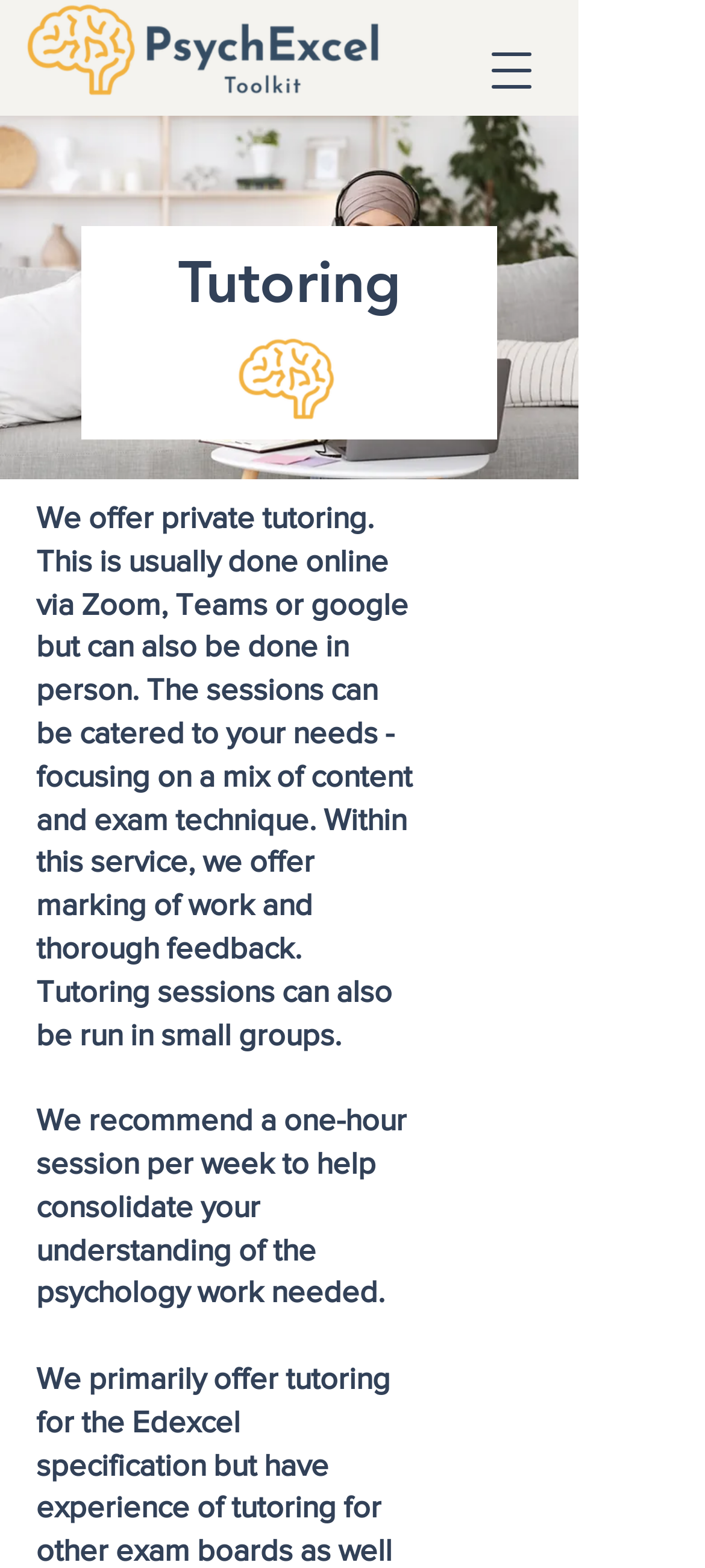Elaborate on the webpage's design and content in a detailed caption.

The webpage is about tutoring services, specifically psychology tutoring, offered by PsychExcel. At the top left corner, there is a logo image of PsychExcel. To the right of the logo, there is a button to open a navigation menu. Below the logo, there is a large image that takes up most of the width of the page, with a caption "Studying Online". 

Above the image, there is a heading that reads "Tutoring". Below the heading, there is another instance of the PsychExcel logo. The main content of the page is divided into four paragraphs of text. The first paragraph explains that the tutoring is usually done online but can also be done in person. The second paragraph describes the services offered, including marking of work and thorough feedback. The third paragraph mentions that tutoring sessions can also be run in small groups. The fourth paragraph recommends a one-hour session per week to help consolidate understanding of psychology work.